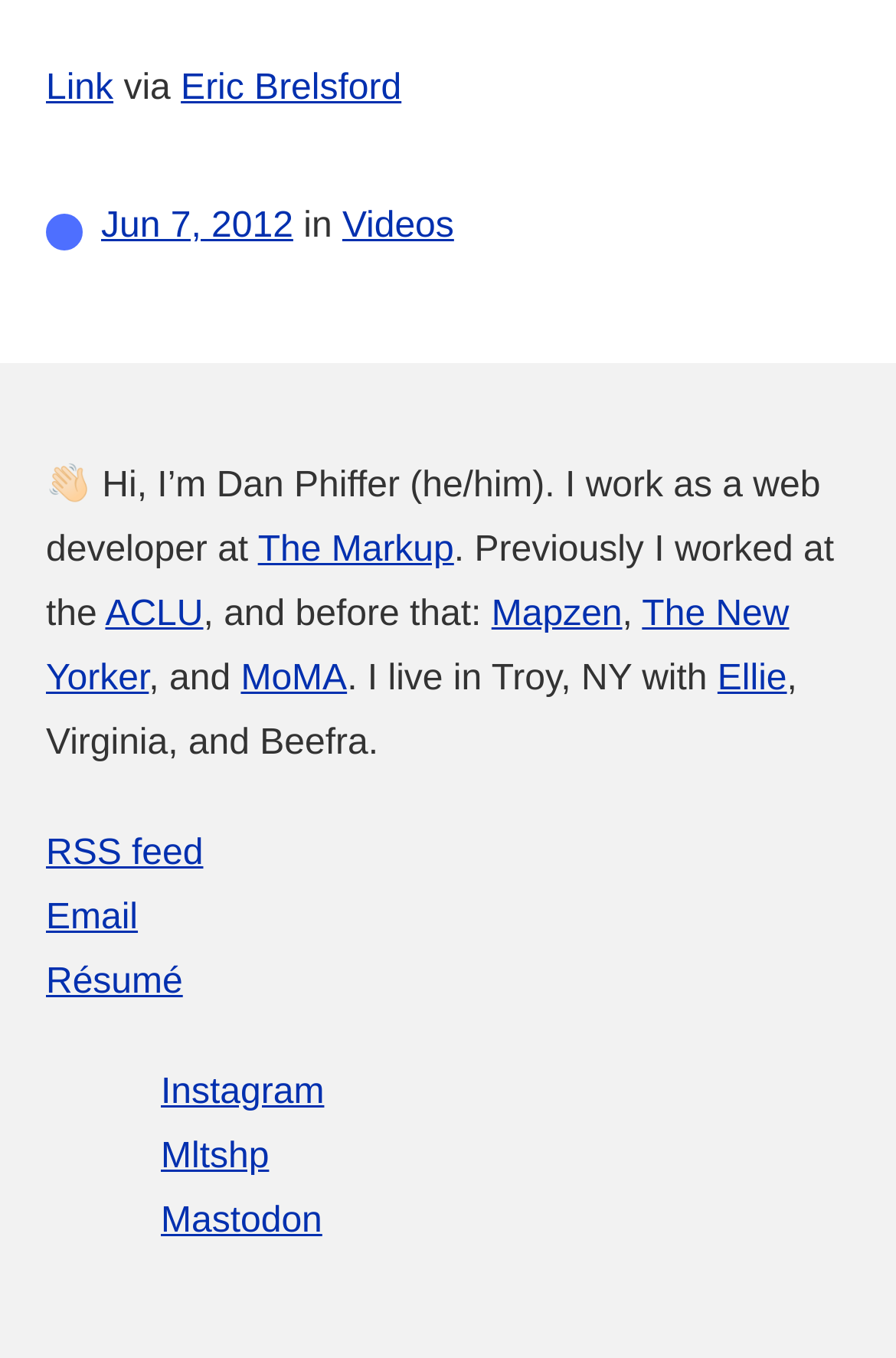Provide the bounding box coordinates of the HTML element described by the text: "The Markup".

[0.288, 0.391, 0.507, 0.419]